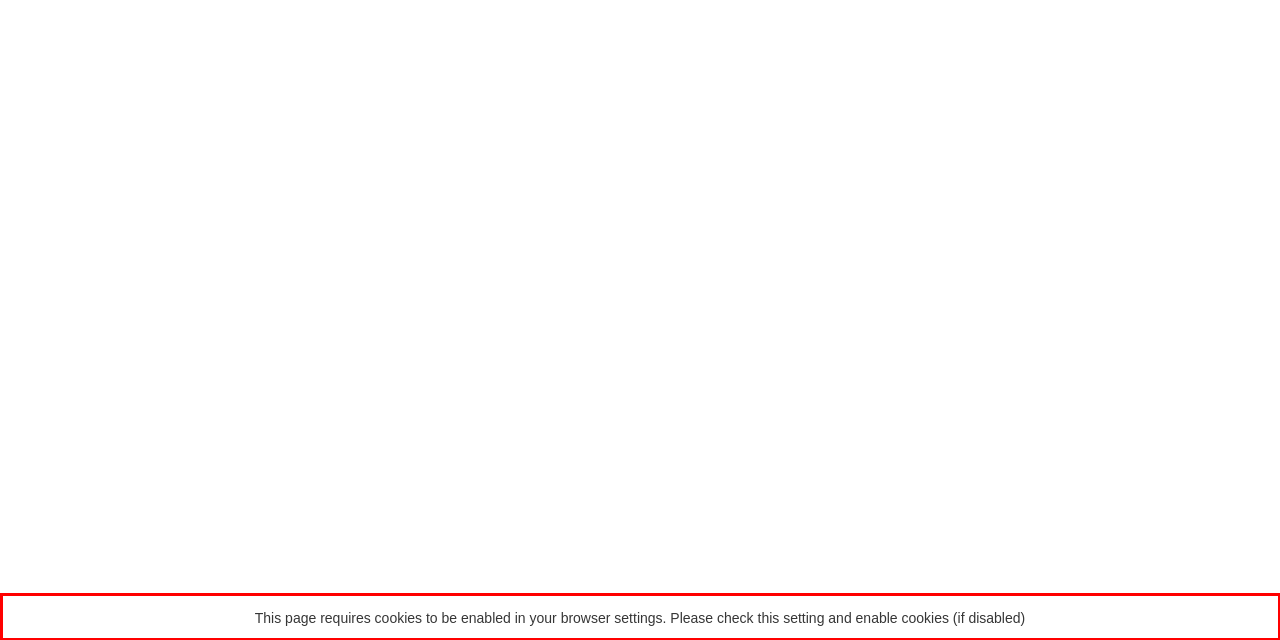Identify the text within the red bounding box on the webpage screenshot and generate the extracted text content.

This page requires cookies to be enabled in your browser settings. Please check this setting and enable cookies (if disabled)